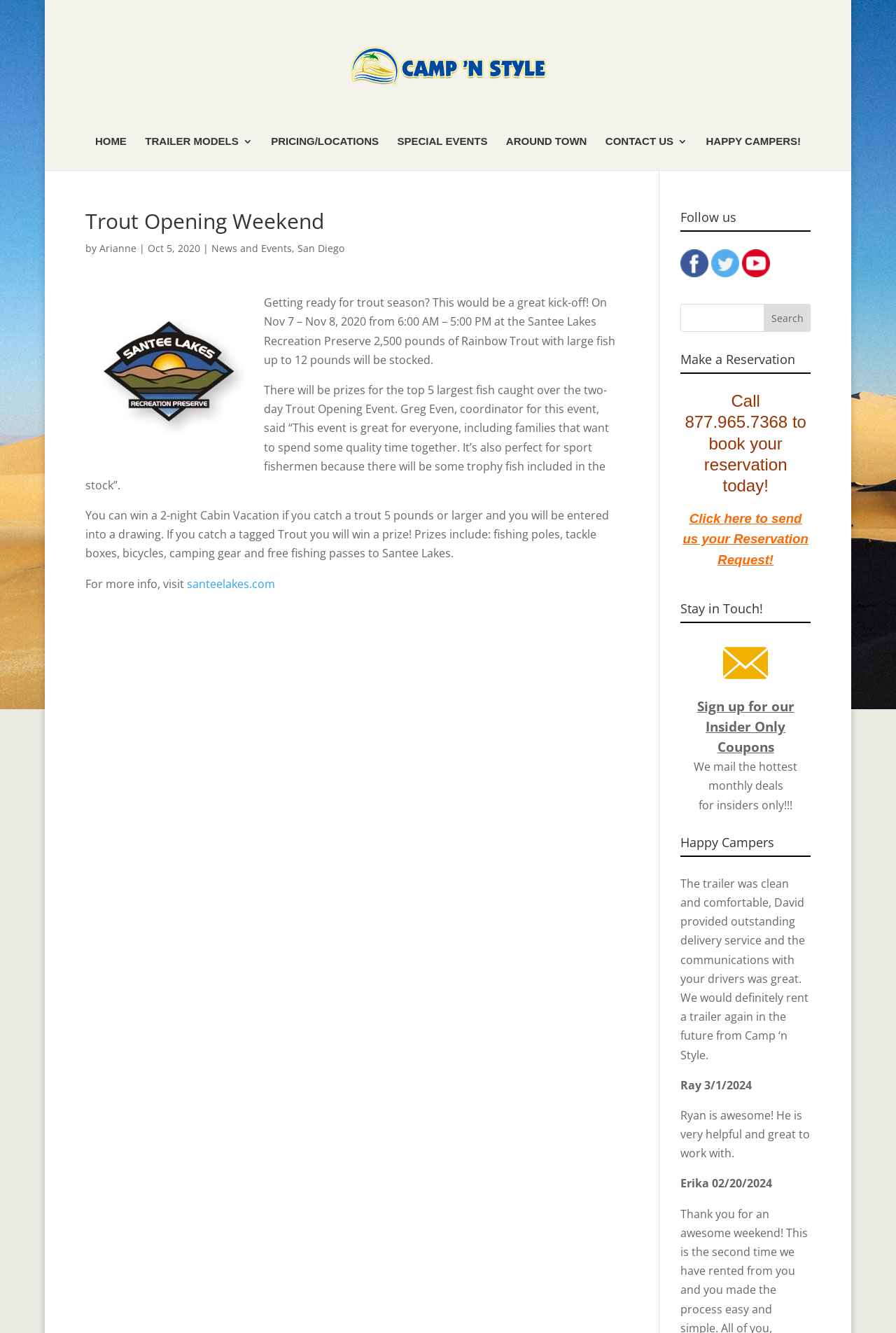Bounding box coordinates are specified in the format (top-left x, top-left y, bottom-right x, bottom-right y). All values are floating point numbers bounded between 0 and 1. Please provide the bounding box coordinate of the region this sentence describes: alt="Trailer Rentals - Campnstyle"

[0.174, 0.045, 0.83, 0.054]